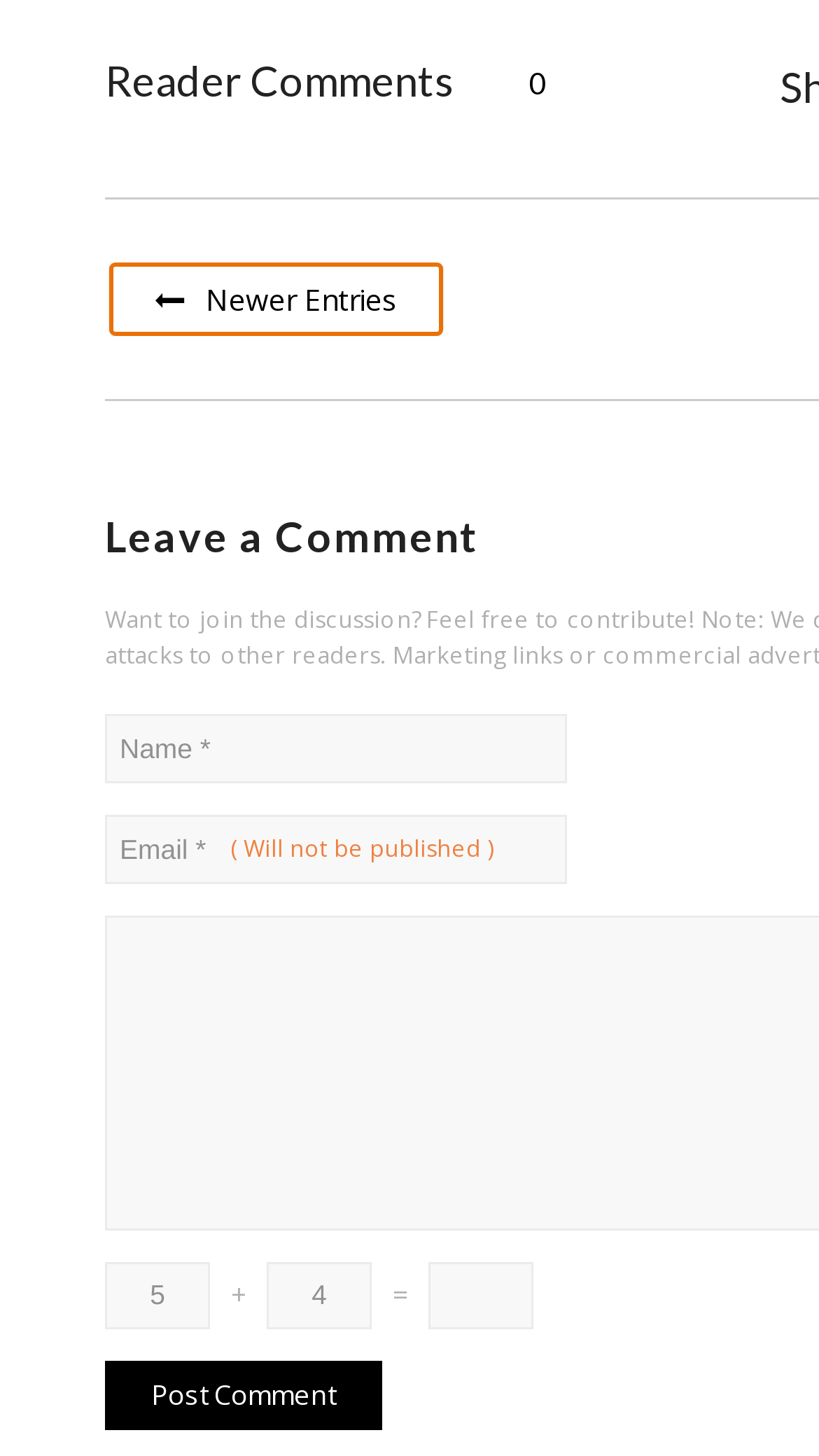What is the text above the first textbox?
Answer with a single word or phrase by referring to the visual content.

Reader Comments